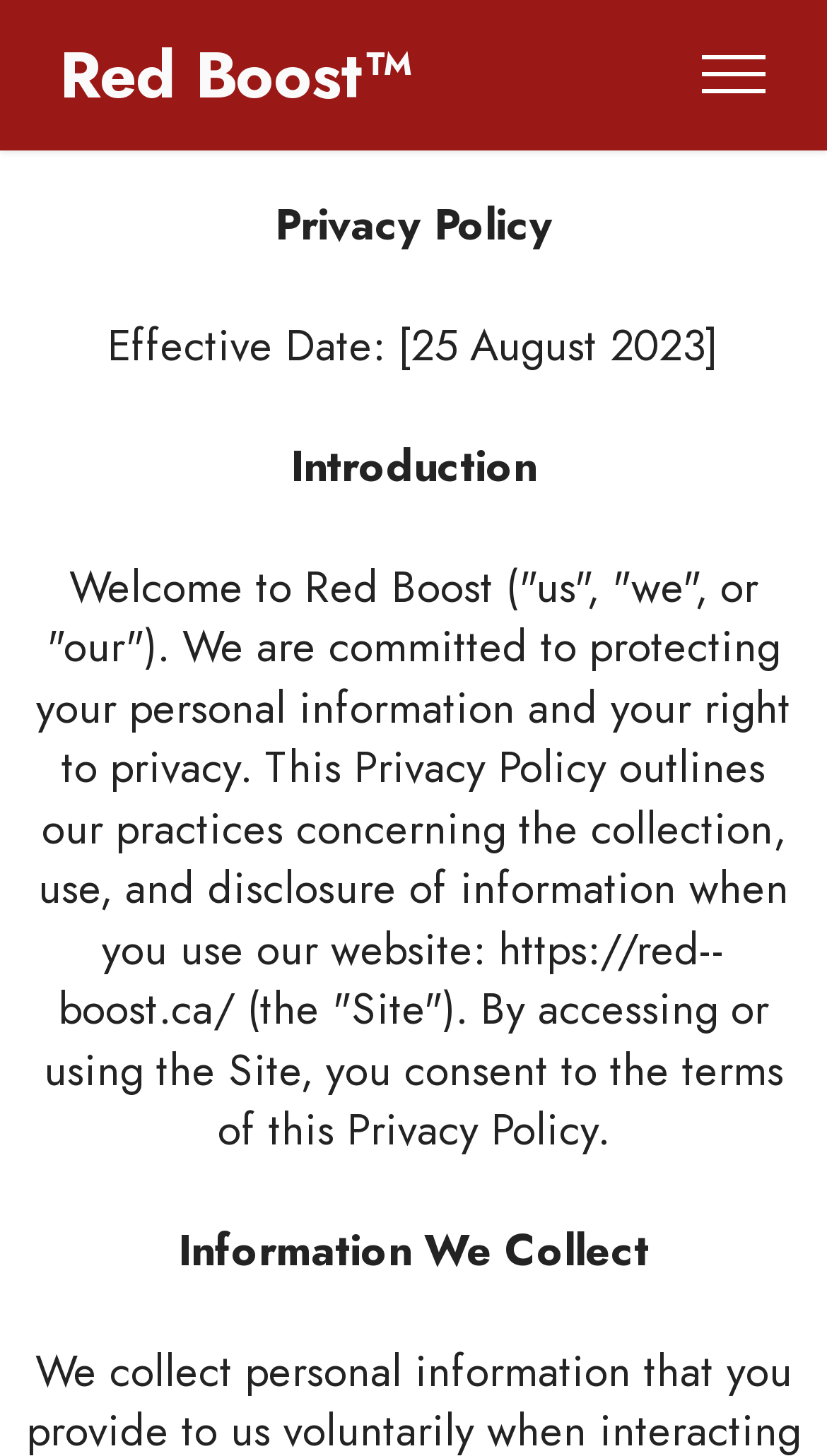Find the bounding box coordinates for the HTML element described in this sentence: "parent_node: Red Boost™ aria-label="Toggle navigation"". Provide the coordinates as four float numbers between 0 and 1, in the format [left, top, right, bottom].

[0.849, 0.036, 0.928, 0.066]